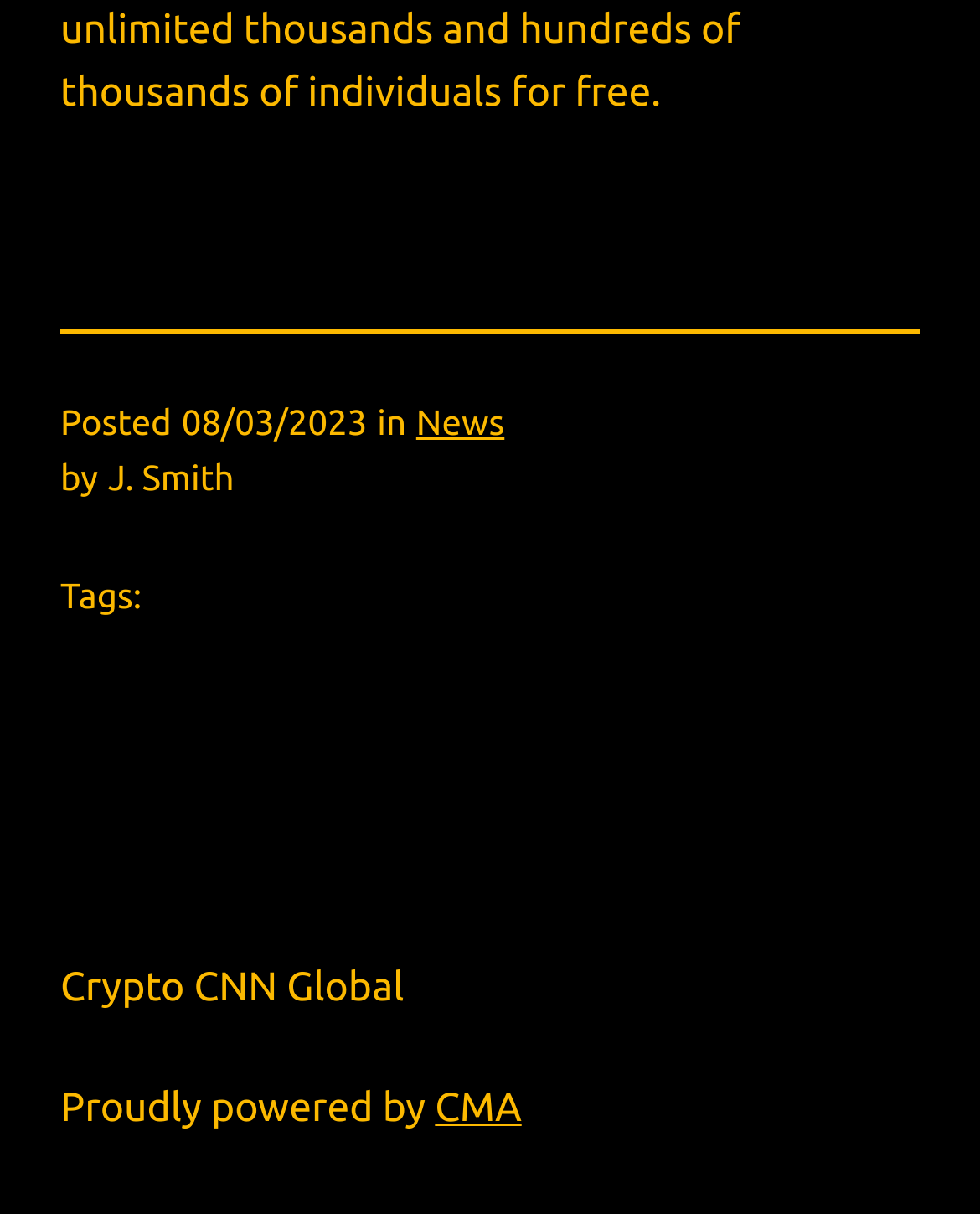From the details in the image, provide a thorough response to the question: What is the date of the posted article?

The date of the posted article can be found in the time element with the text '08/03/2023', which is located below the 'Posted' static text.